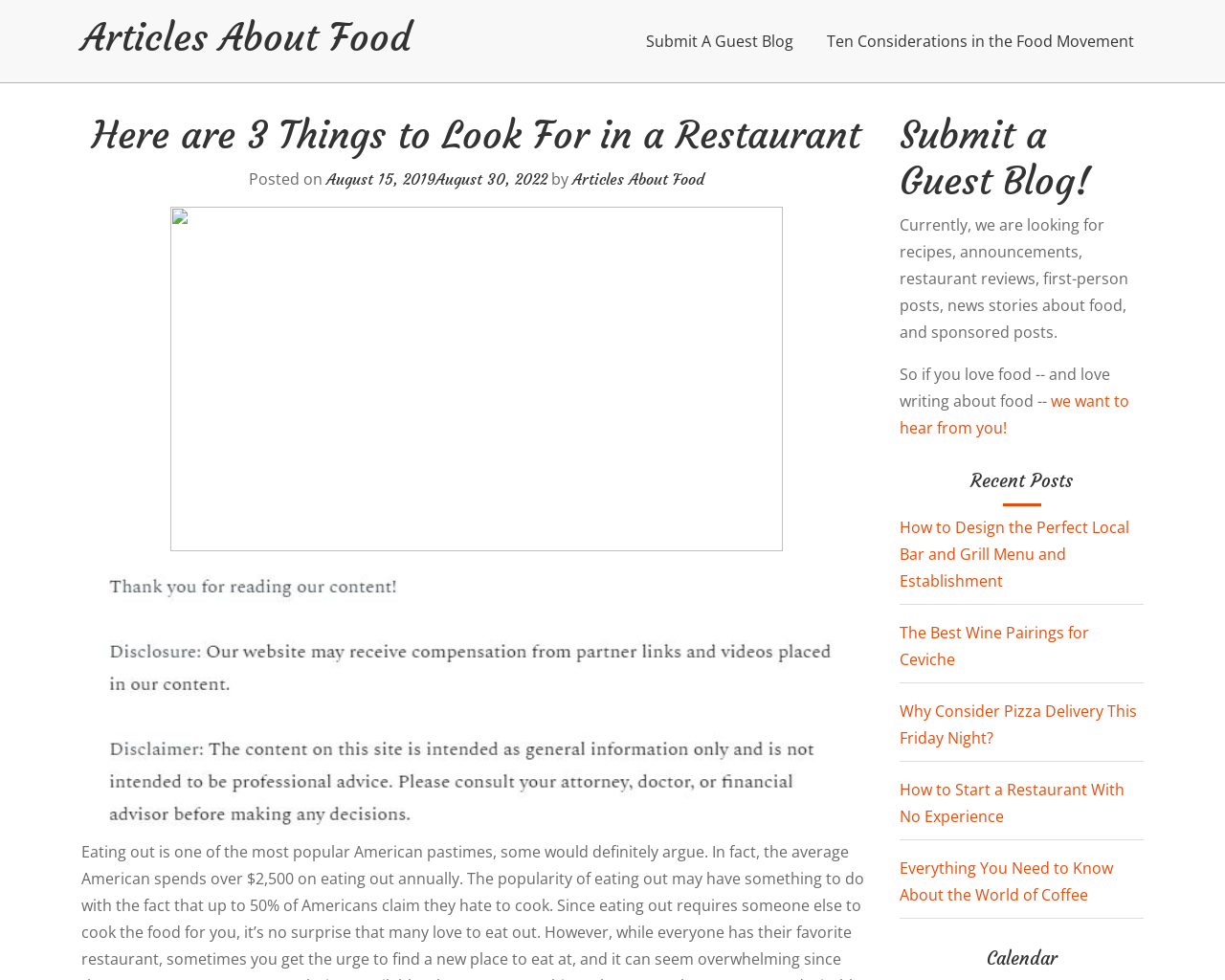Provide the bounding box for the UI element matching this description: "Articles About Food".

[0.467, 0.173, 0.575, 0.193]